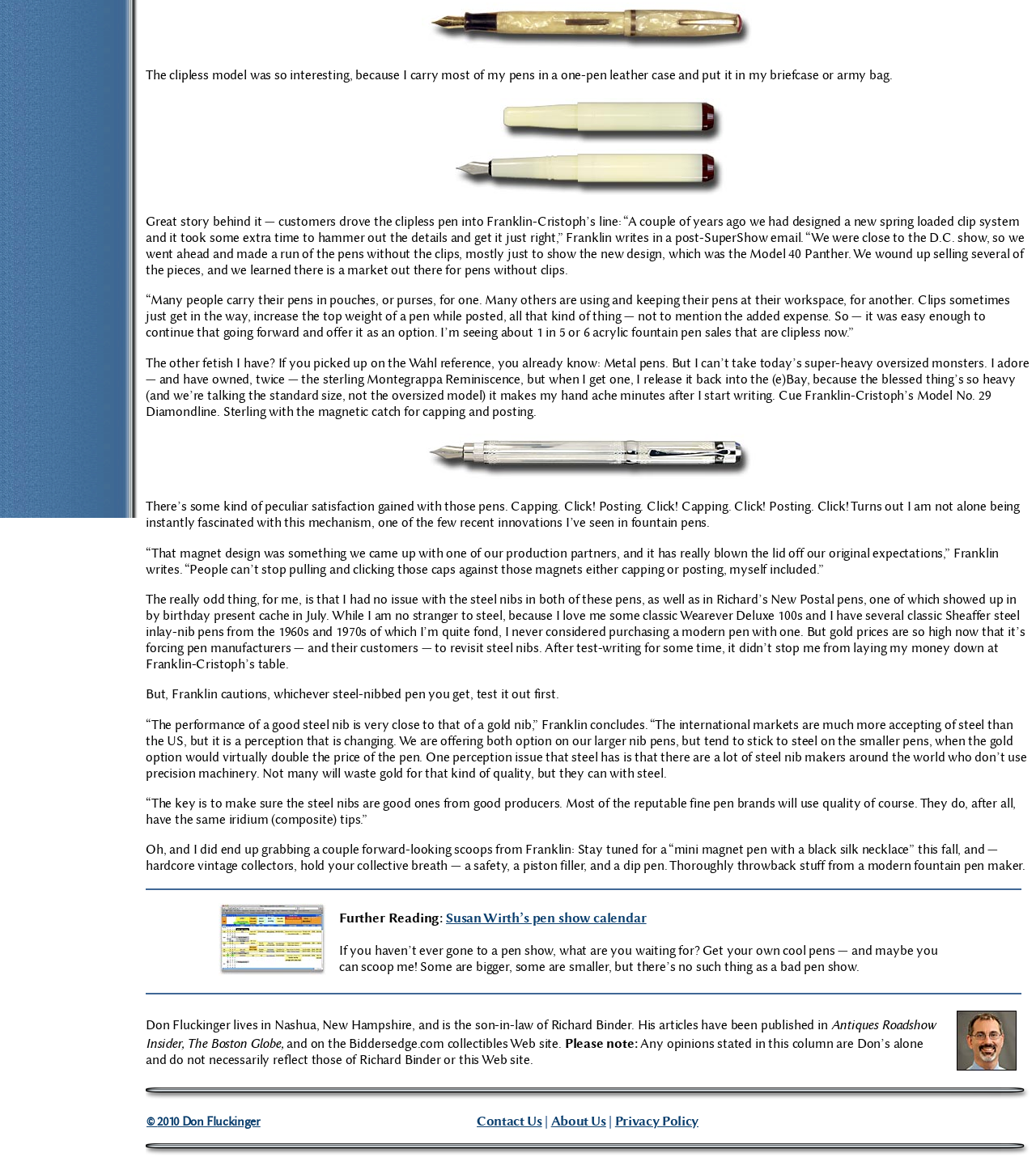Using the description: "Ganze grüns cbd telefonnummer", identify the bounding box of the corresponding UI element in the screenshot.

None